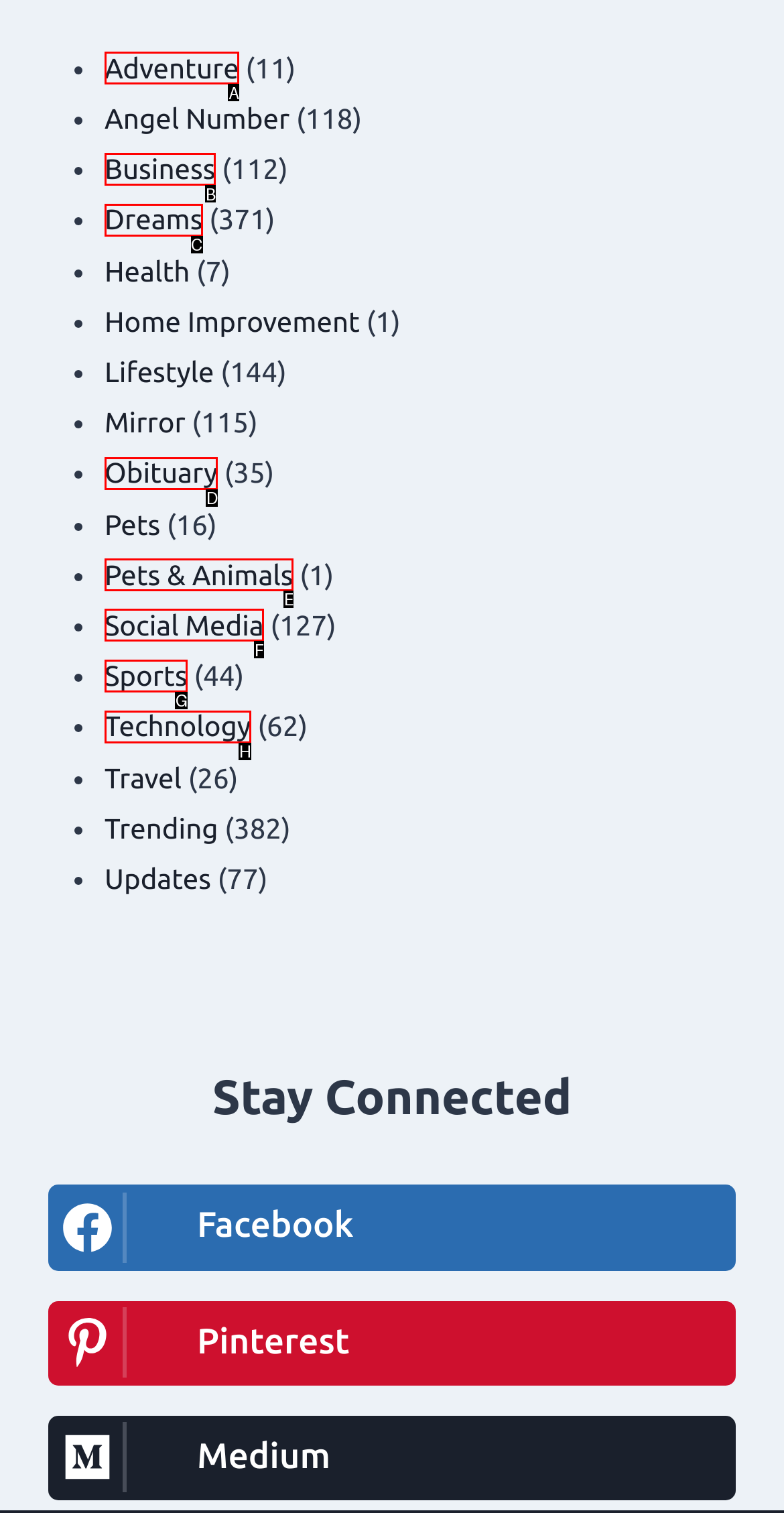Tell me which option best matches the description: Pets & Animals
Answer with the option's letter from the given choices directly.

E